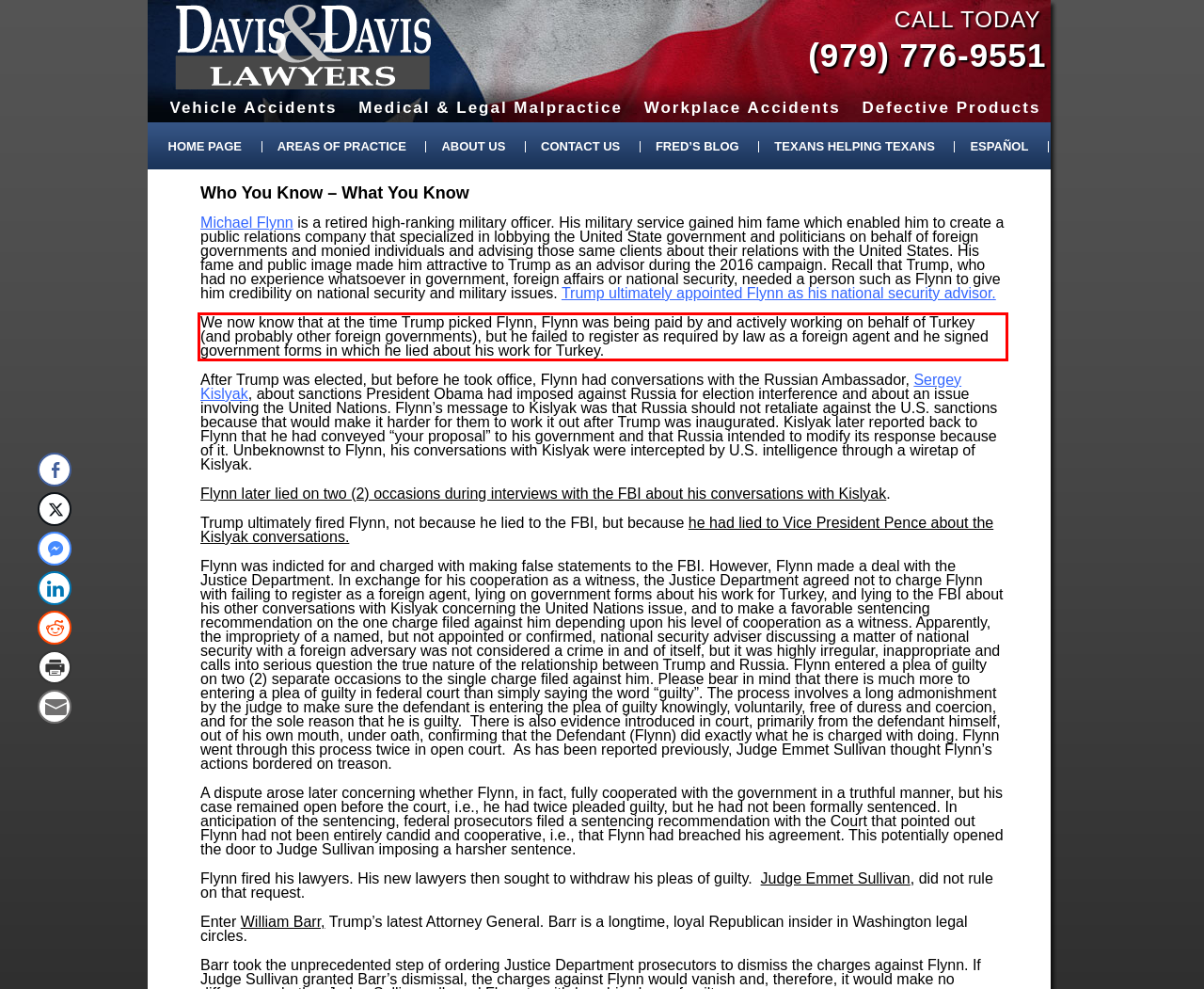Given a screenshot of a webpage containing a red rectangle bounding box, extract and provide the text content found within the red bounding box.

We now know that at the time Trump picked Flynn, Flynn was being paid by and actively working on behalf of Turkey (and probably other foreign governments), but he failed to register as required by law as a foreign agent and he signed government forms in which he lied about his work for Turkey.